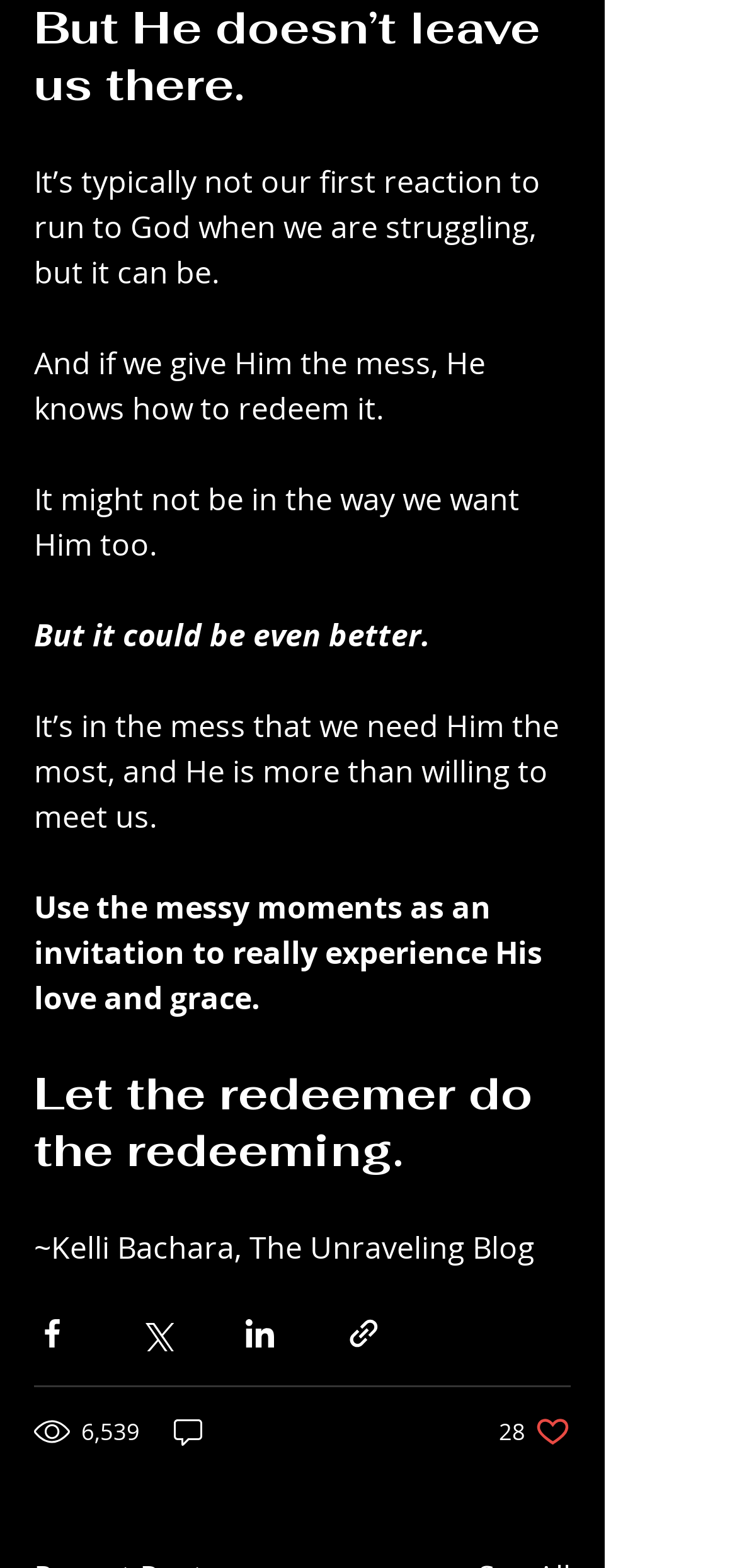Please locate the bounding box coordinates of the element that should be clicked to complete the given instruction: "Like the post".

[0.677, 0.901, 0.774, 0.924]